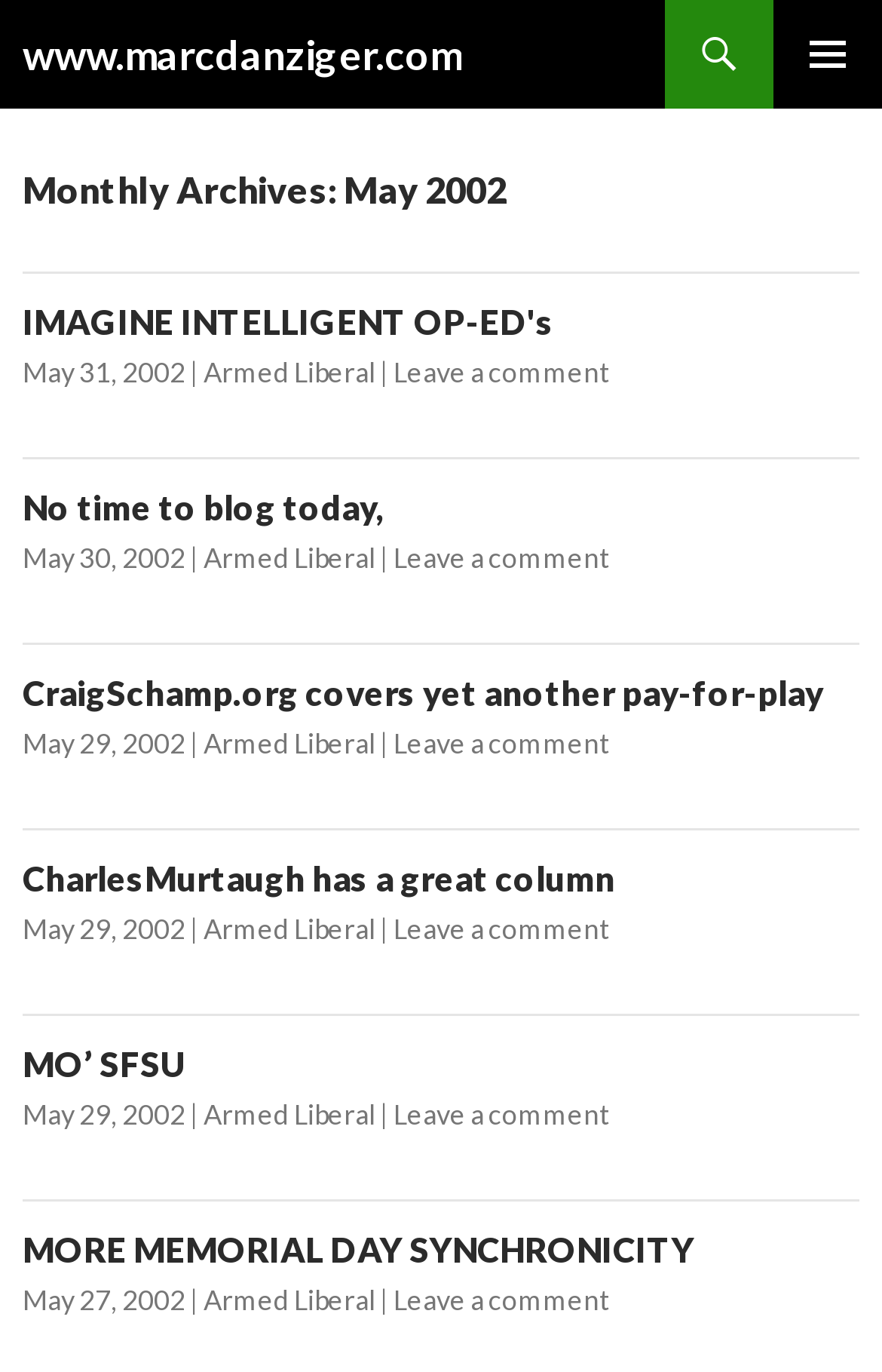Answer the question in a single word or phrase:
Who is the author of the article 'IMAGINE INTELLIGENT OP-ED's'?

Armed Liberal